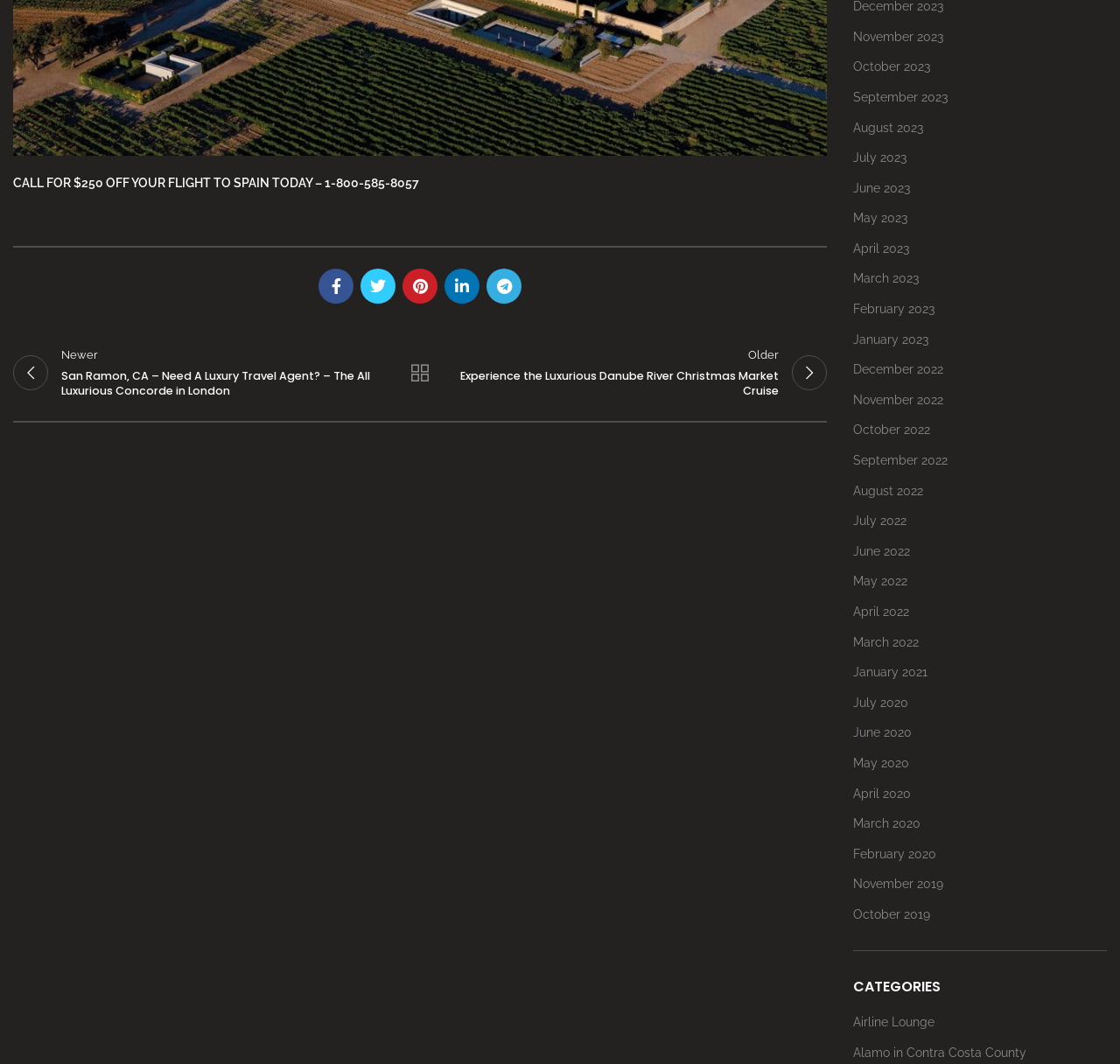Kindly determine the bounding box coordinates for the area that needs to be clicked to execute this instruction: "Explore the Airline Lounge category".

[0.762, 0.954, 0.834, 0.967]